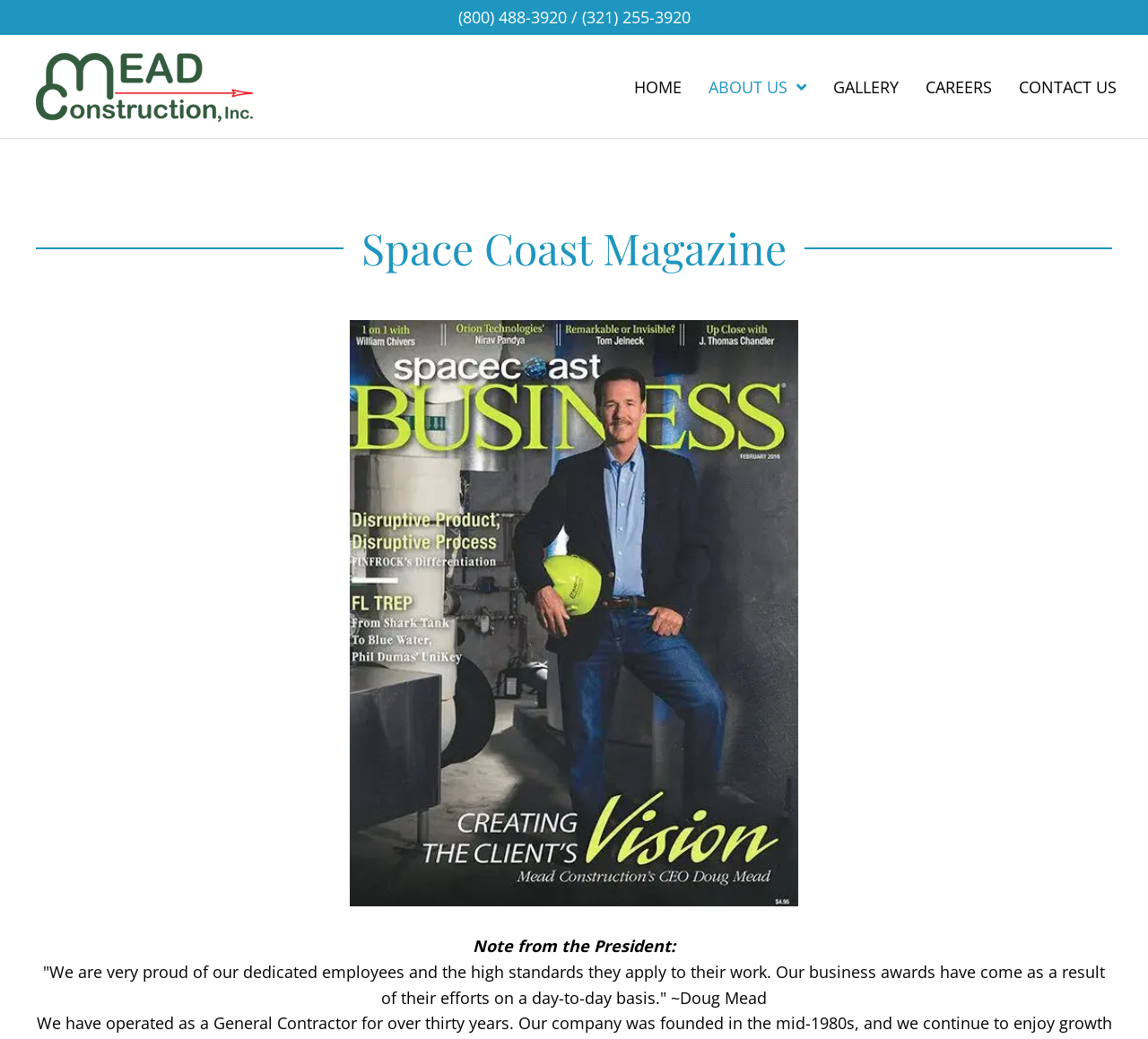What is the name of the magazine mentioned on the webpage?
Provide a well-explained and detailed answer to the question.

I found the name of the magazine by looking at the heading on the webpage, which says 'Space Coast Magazine - Mead Construction, Inc. Careers and Jobs'. The magazine name is 'Space Coast Magazine'.